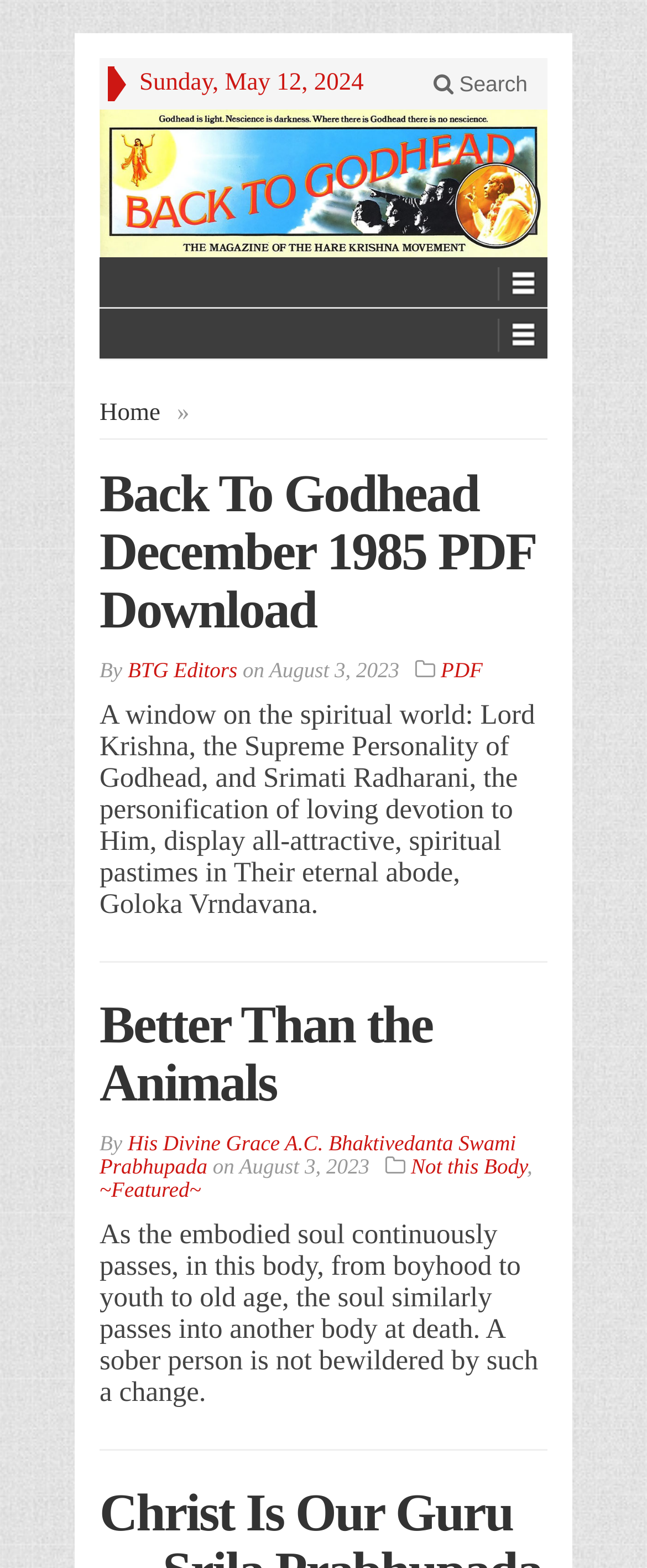Please find the bounding box coordinates of the element that needs to be clicked to perform the following instruction: "Search on the website". The bounding box coordinates should be four float numbers between 0 and 1, represented as [left, top, right, bottom].

[0.639, 0.041, 0.846, 0.066]